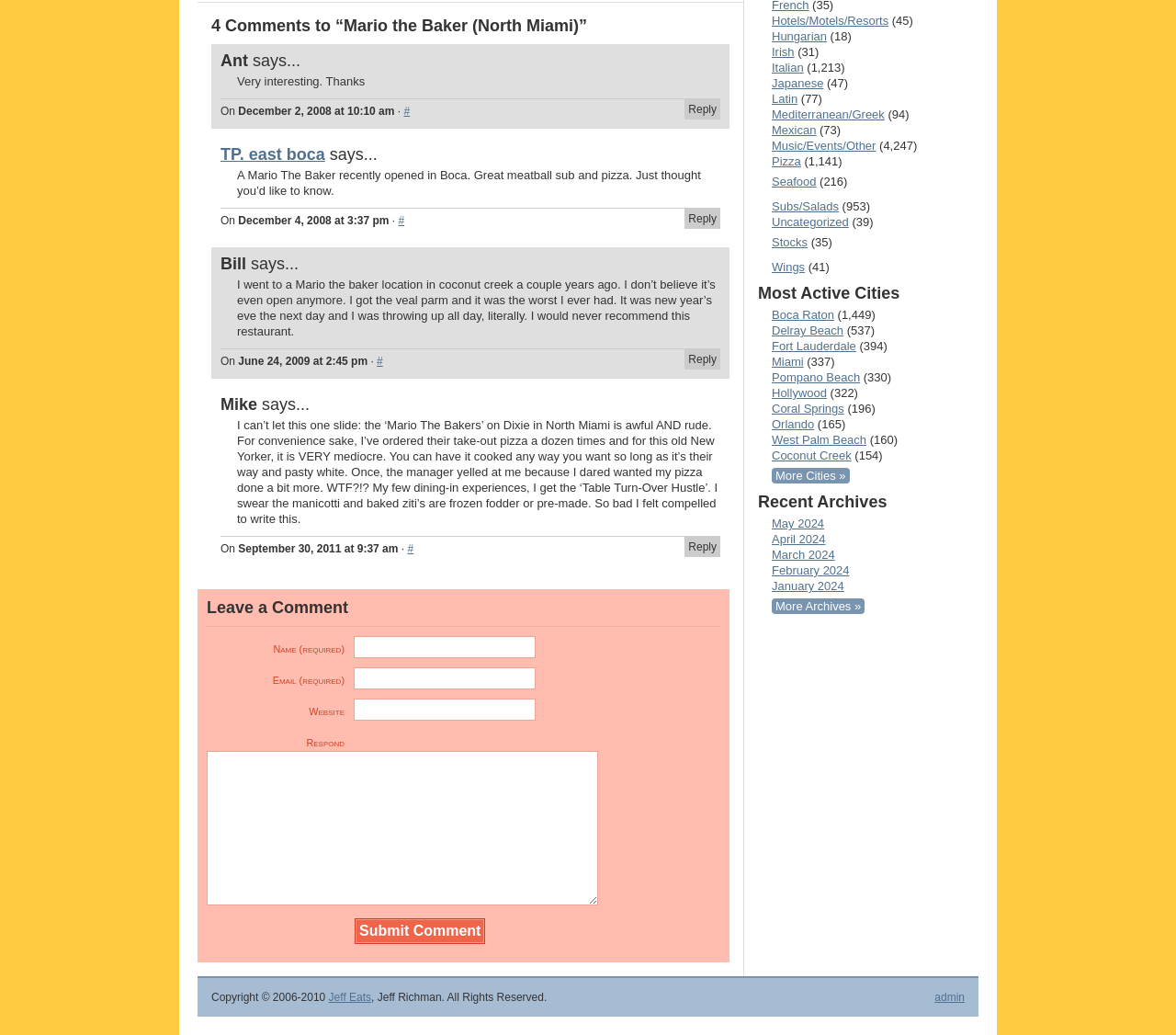Locate the bounding box of the UI element with the following description: "Reply".

[0.582, 0.202, 0.612, 0.221]